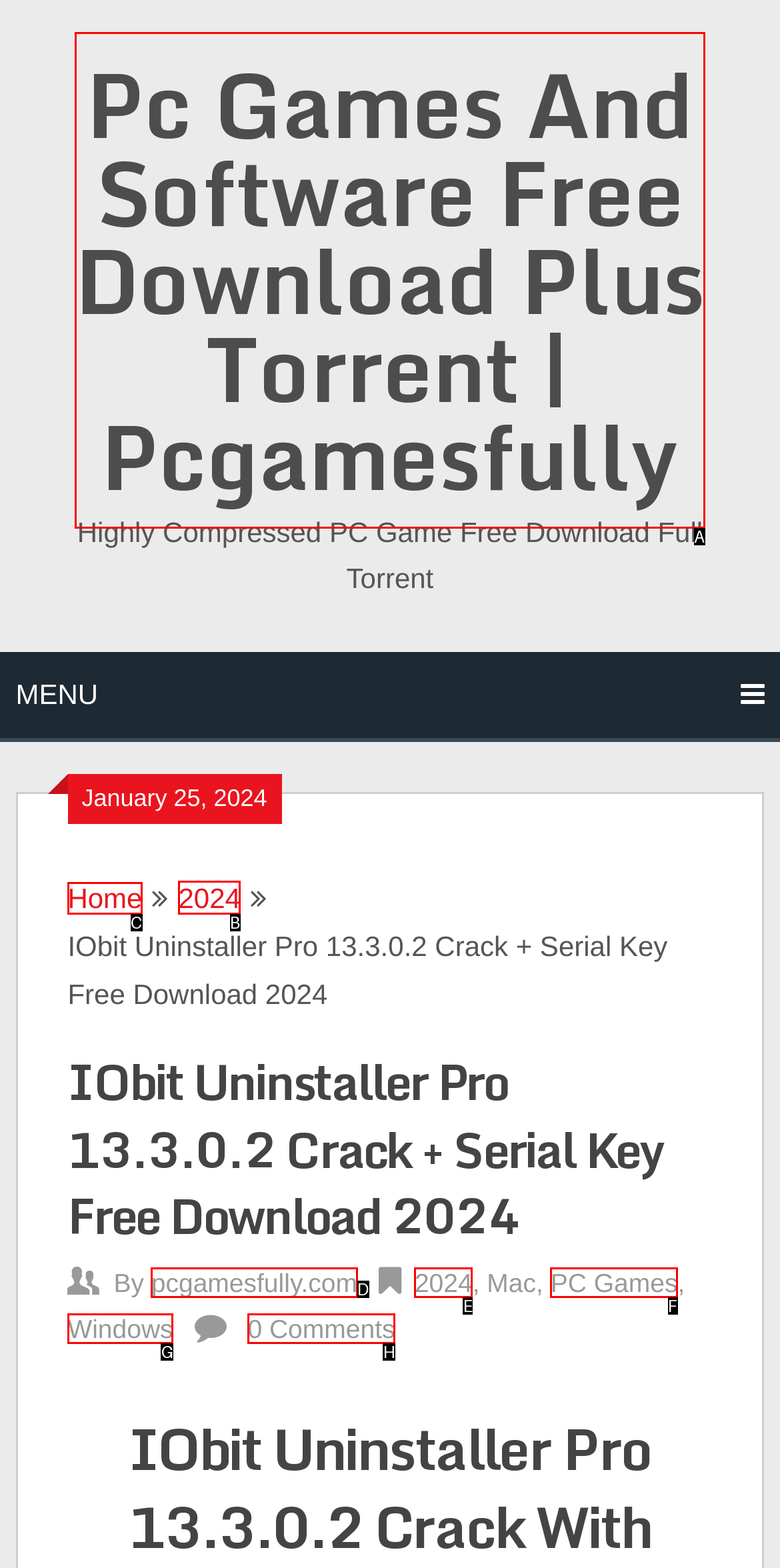Out of the given choices, which letter corresponds to the UI element required to view 2024 page? Answer with the letter.

B